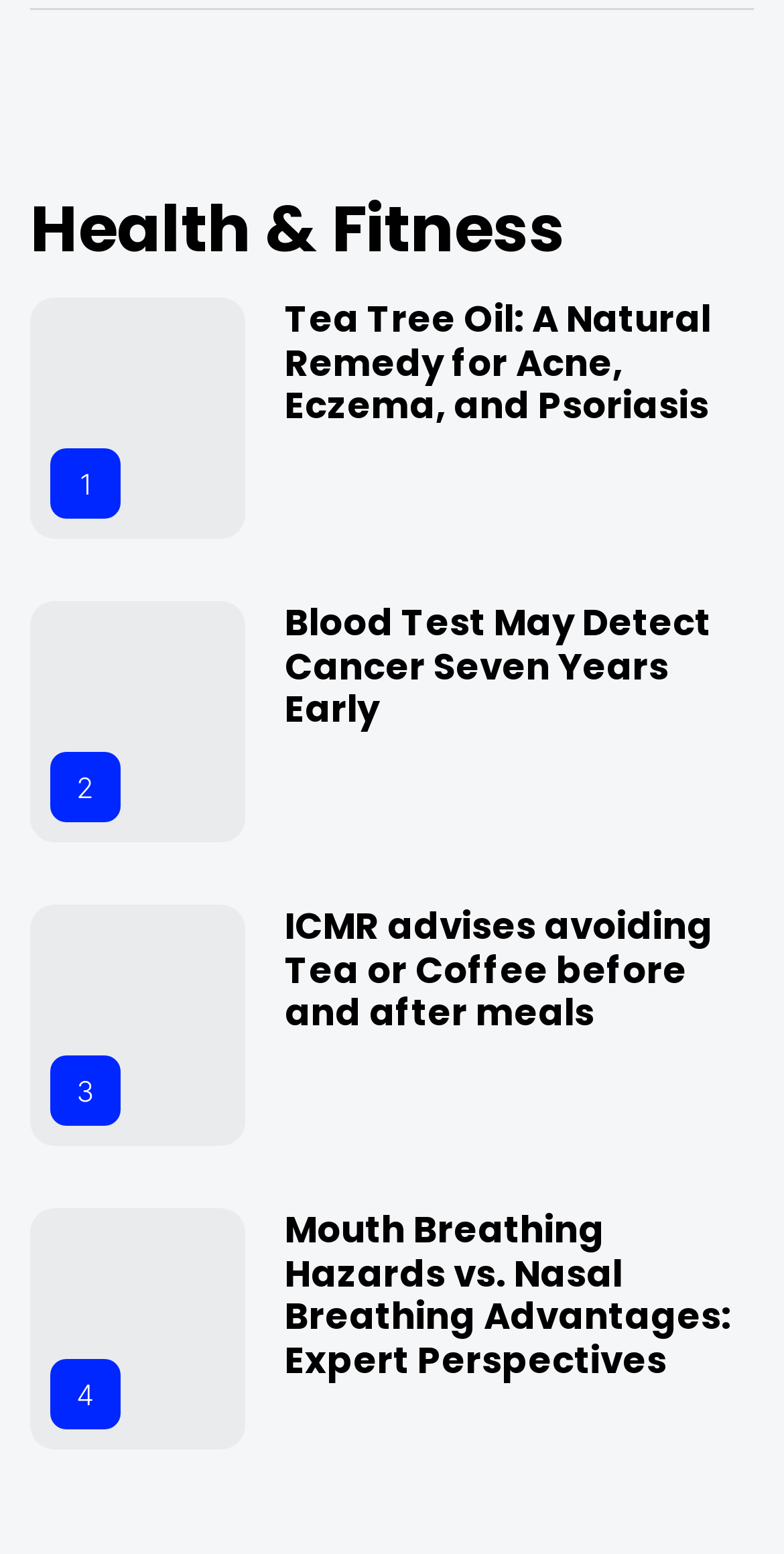Could you determine the bounding box coordinates of the clickable element to complete the instruction: "Get information on ICMR's advice on Tea or Coffee"? Provide the coordinates as four float numbers between 0 and 1, i.e., [left, top, right, bottom].

[0.363, 0.58, 0.909, 0.668]